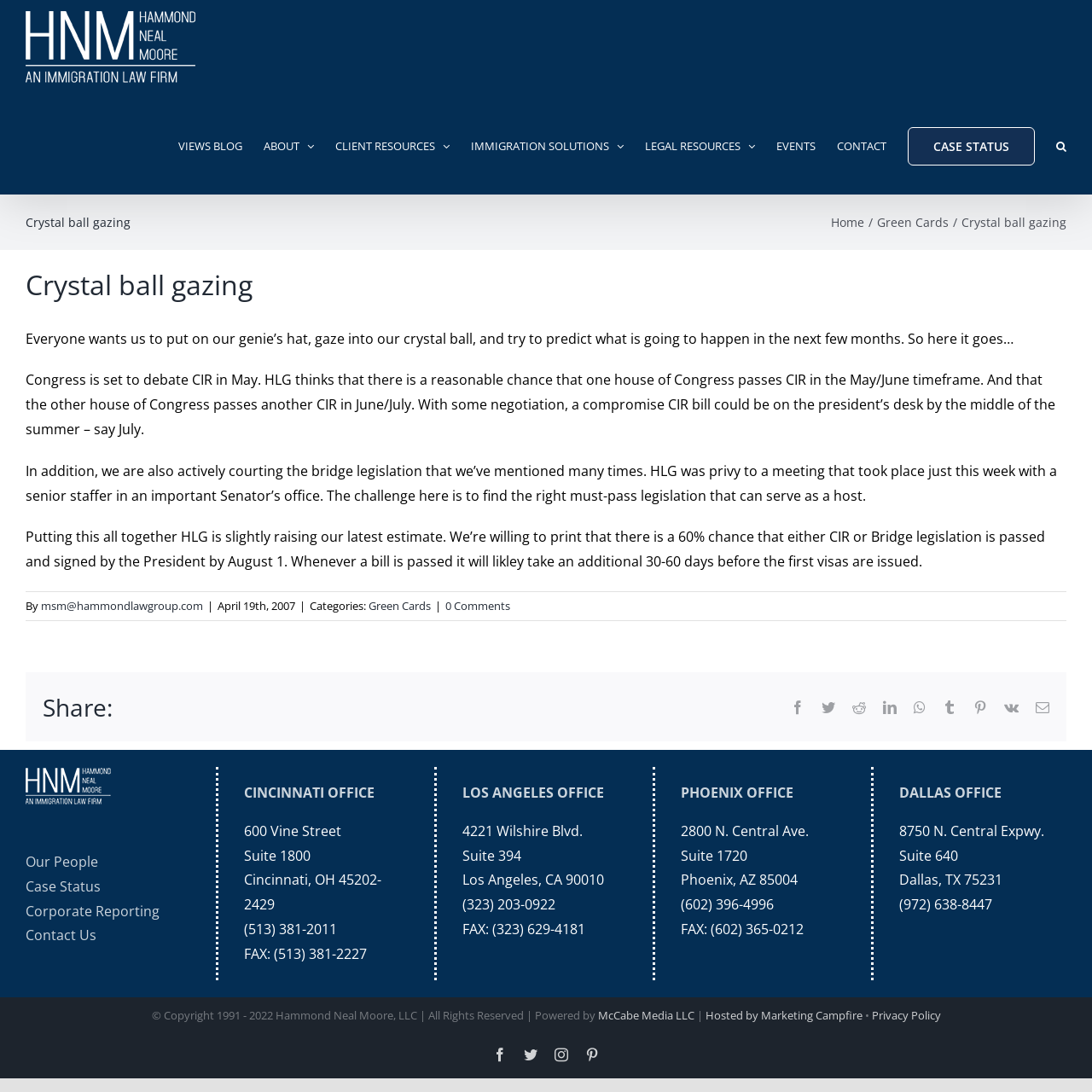Locate the UI element described by Case Status in the provided webpage screenshot. Return the bounding box coordinates in the format (top-left x, top-left y, bottom-right x, bottom-right y), ensuring all values are between 0 and 1.

[0.023, 0.801, 0.174, 0.823]